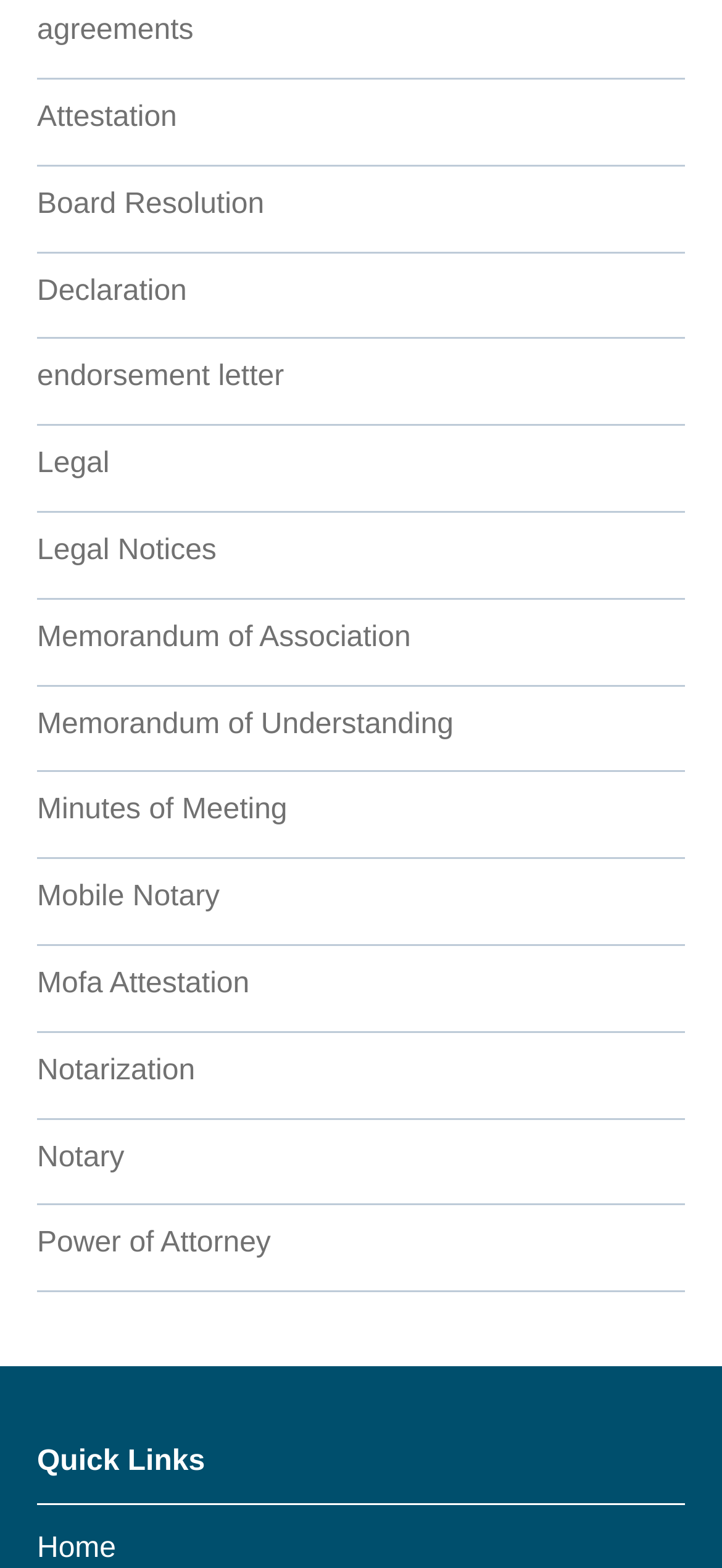Give a concise answer using one word or a phrase to the following question:
What is the last link on the webpage?

Home